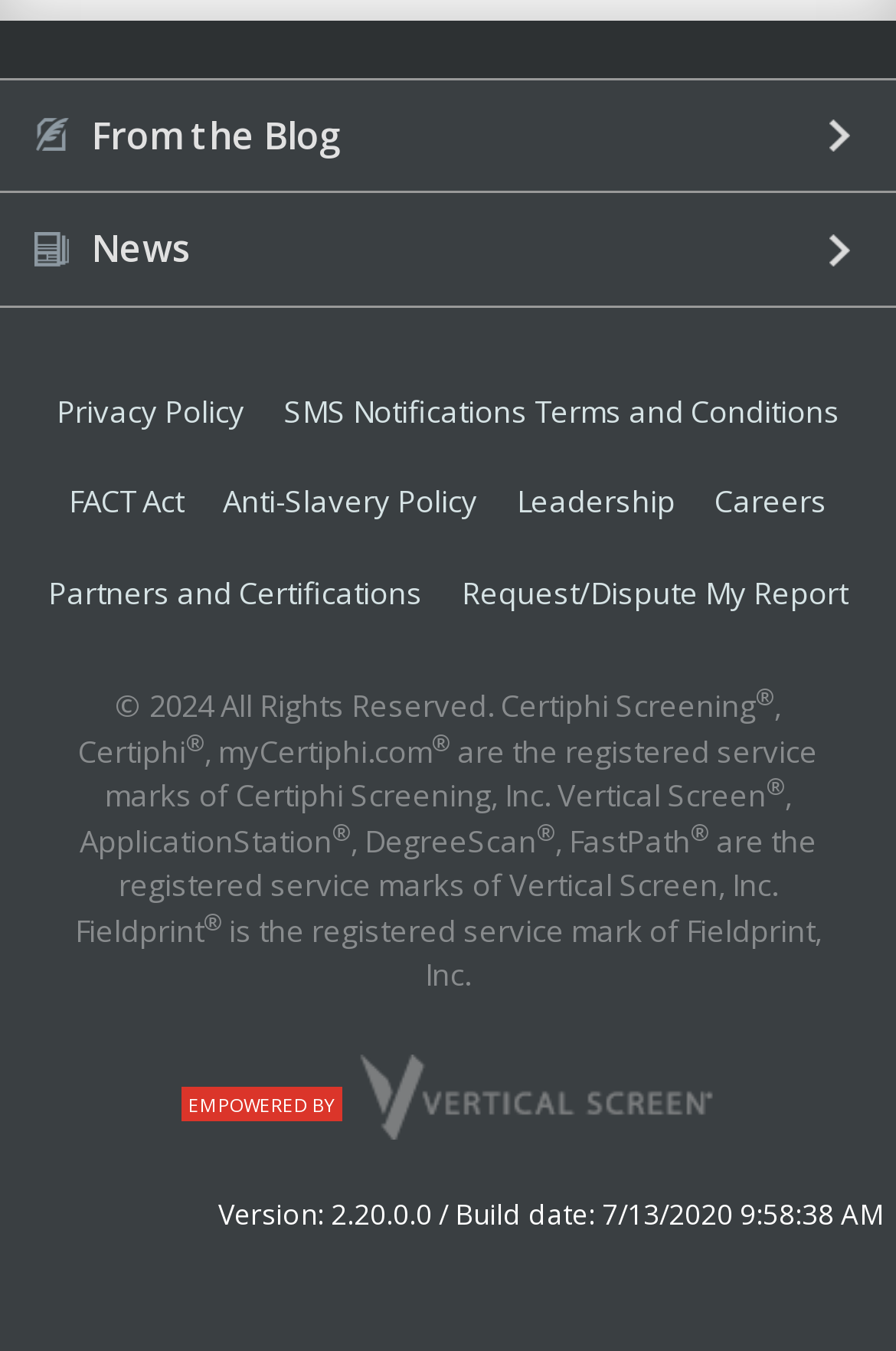Answer the following query concisely with a single word or phrase:
What is the year mentioned in the copyright notice?

2024